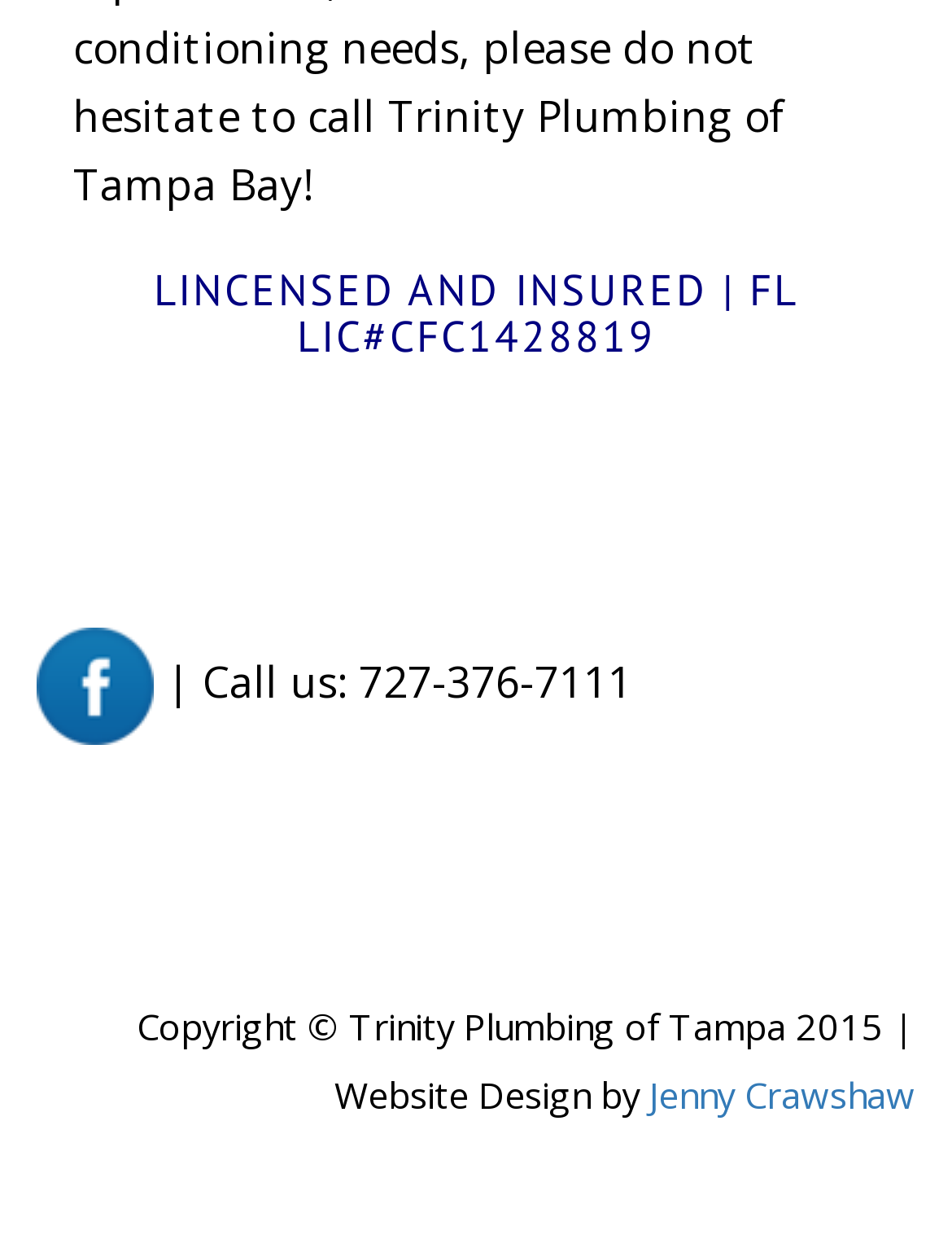Find the bounding box of the web element that fits this description: "Jenny Crawshaw".

[0.682, 0.857, 0.962, 0.896]